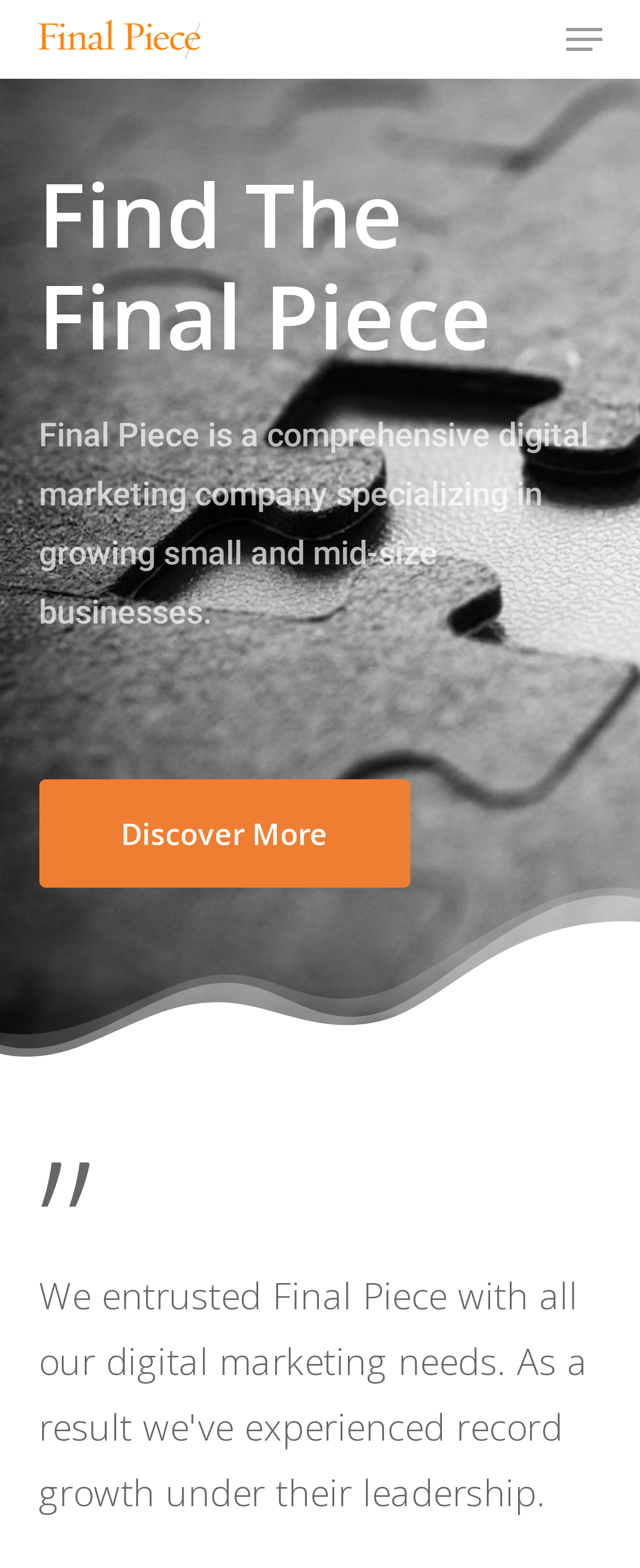Offer a comprehensive description of the webpage’s content and structure.

The webpage is about Final Piece Consulting, a company that provides various services to small businesses, including website development, SEO, social media, Google Adwords, PR, marketing, graphic design, and branding. 

At the top left of the page, there is a link and an image, both labeled "Final Piece Consulting", which likely serve as a logo or a navigation element. 

On the top right, there is a navigation menu button. 

Below the logo, there is a heading that reads "Find The Final Piece". 

Underneath the heading, there is a longer description of the company, stating that it is a comprehensive digital marketing company that specializes in growing small and mid-size businesses. 

Following this description, there is a "Discover More" button, which is positioned roughly in the middle of the page. Above the button, there is a quotation mark.